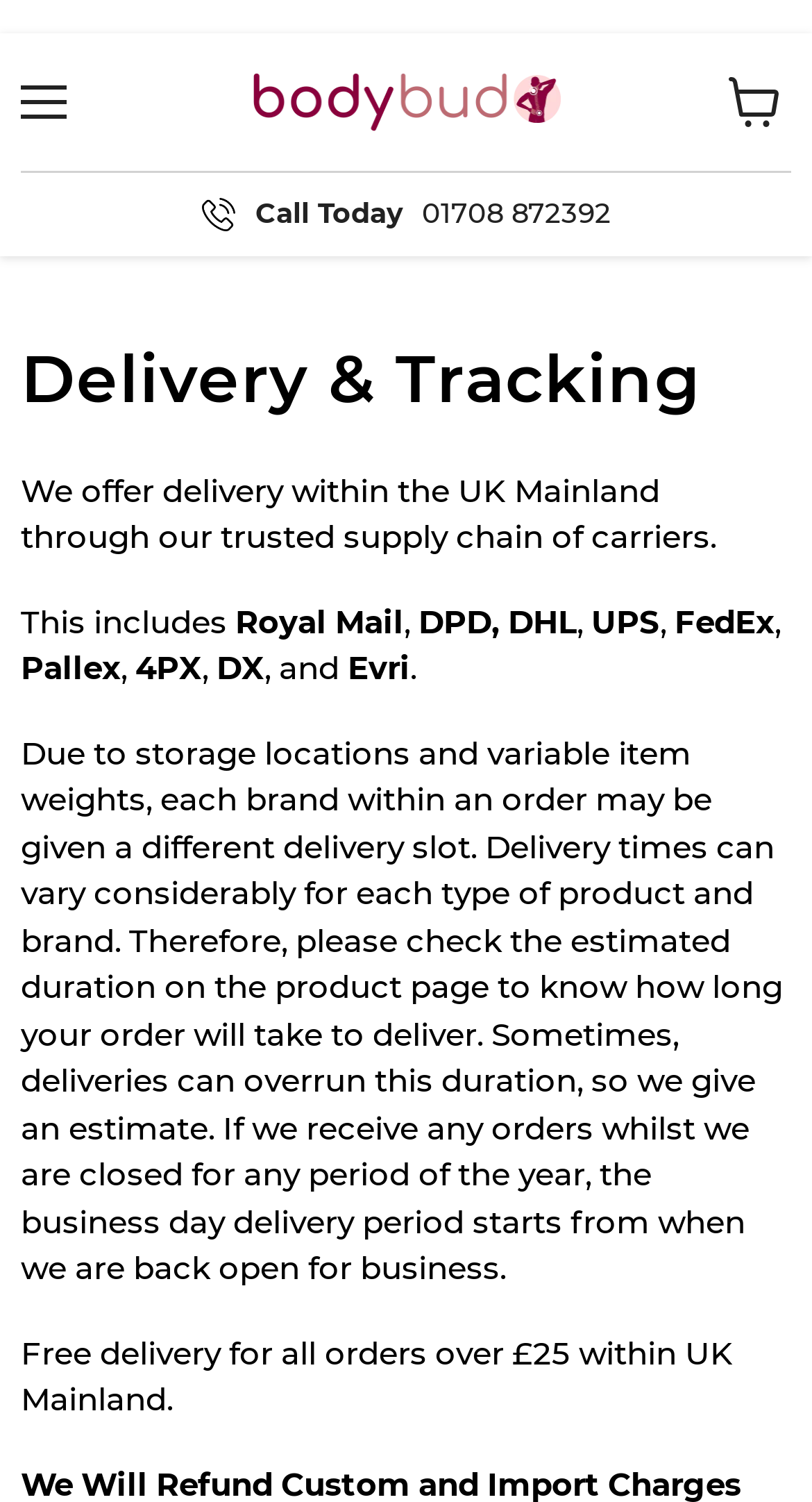What is the purpose of this webpage?
Using the image as a reference, answer the question with a short word or phrase.

Delivery and tracking information